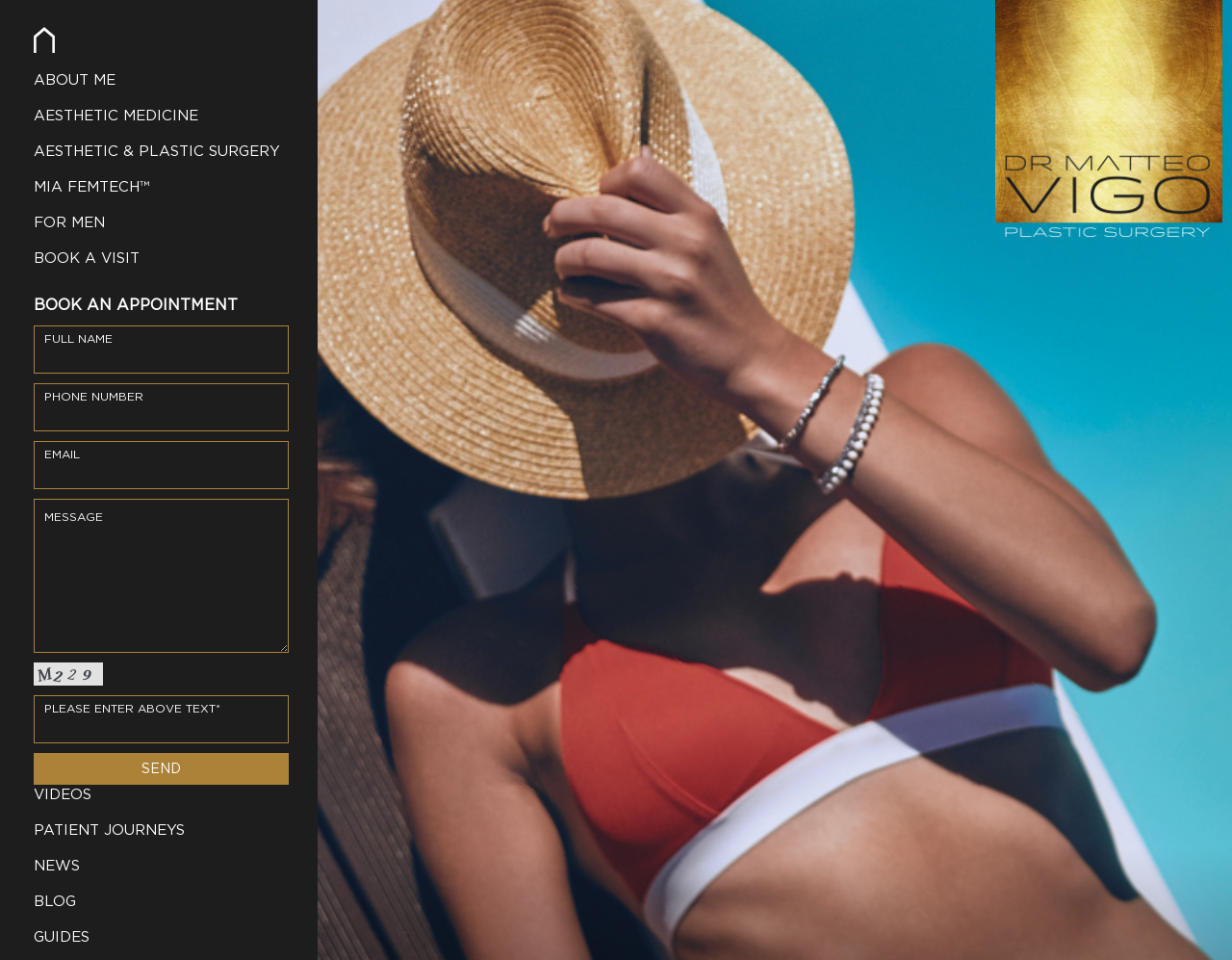Extract the main headline from the webpage and generate its text.

ENHANCING THE BREAST VOLUME AND SHAPE